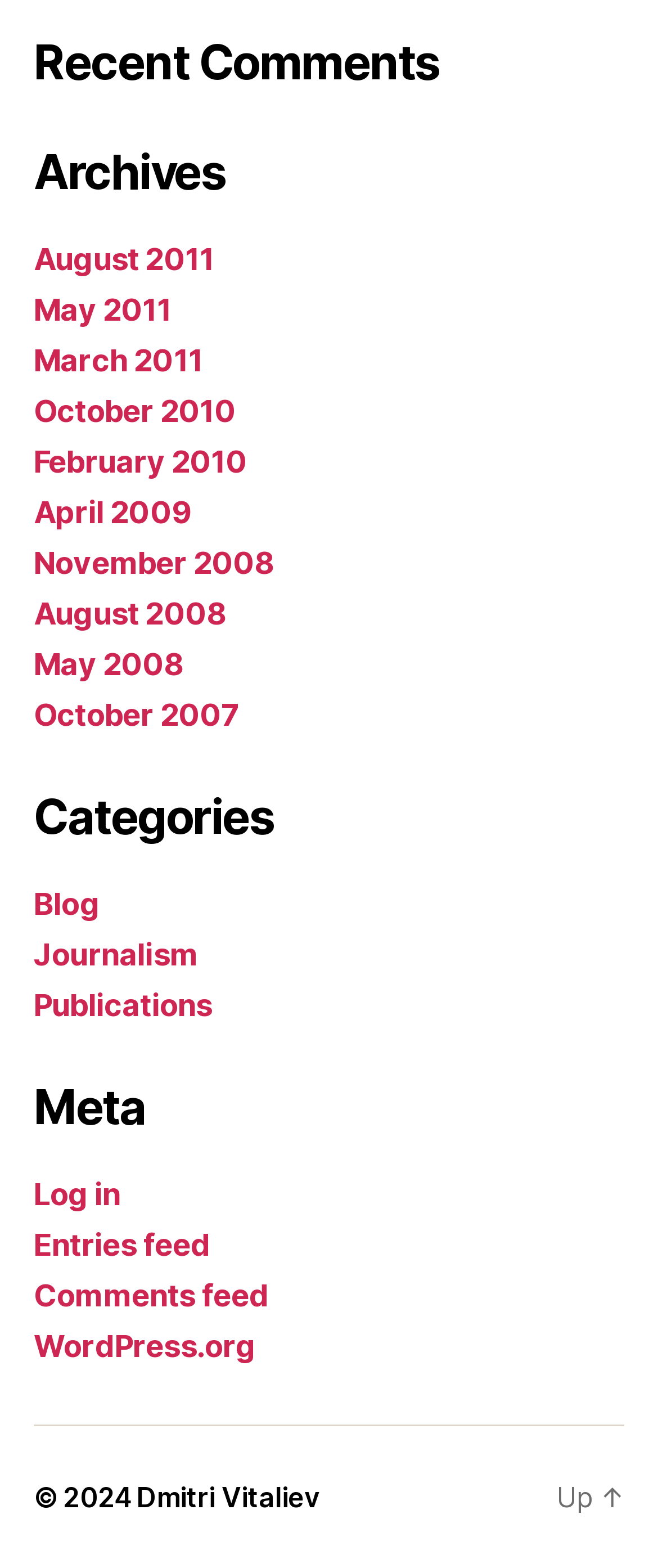What is the latest archive available? Please answer the question using a single word or phrase based on the image.

August 2011